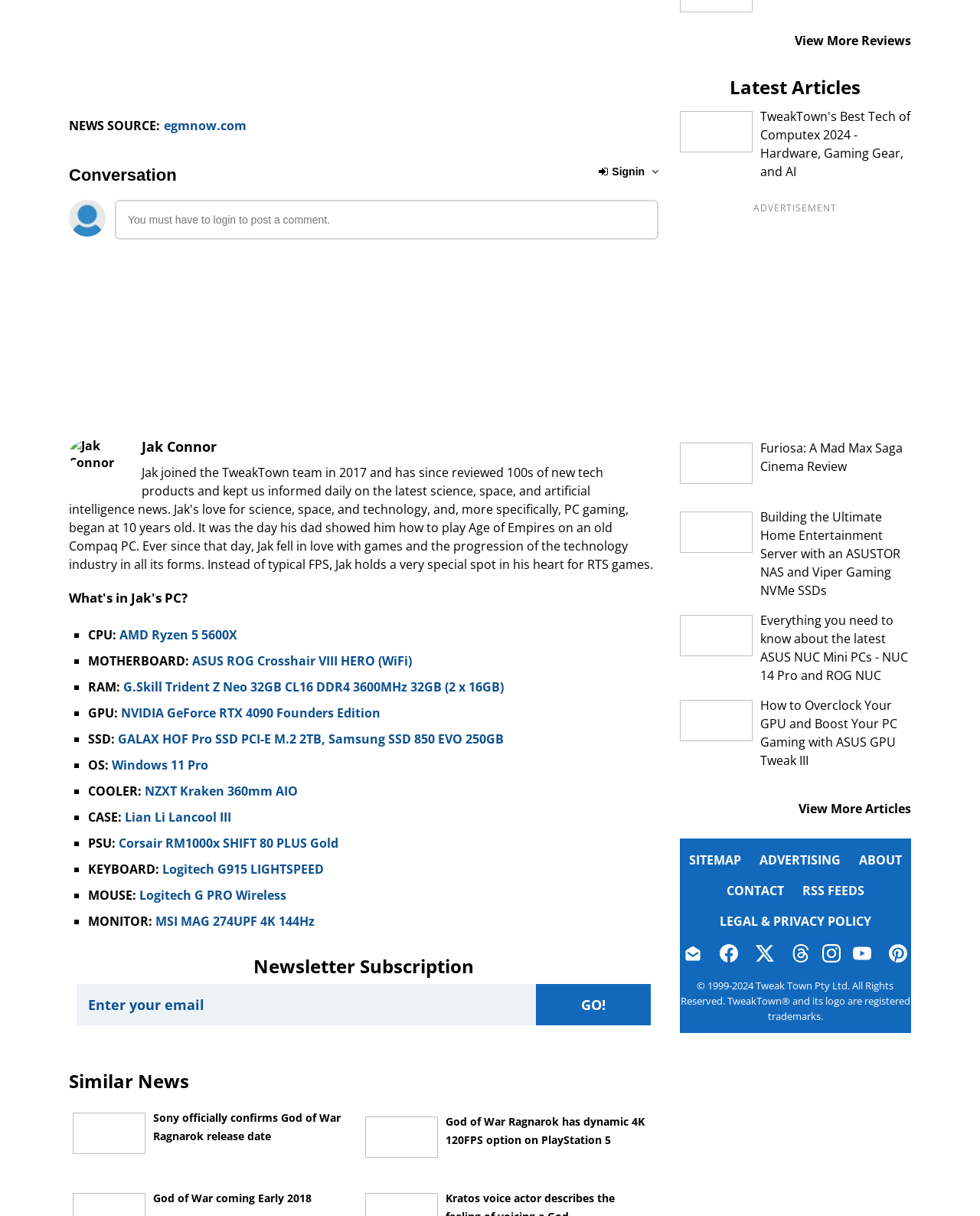Identify the bounding box coordinates of the clickable region required to complete the instruction: "Read about Sony officially confirms God of War Ragnarok release date". The coordinates should be given as four float numbers within the range of 0 and 1, i.e., [left, top, right, bottom].

[0.156, 0.913, 0.348, 0.94]